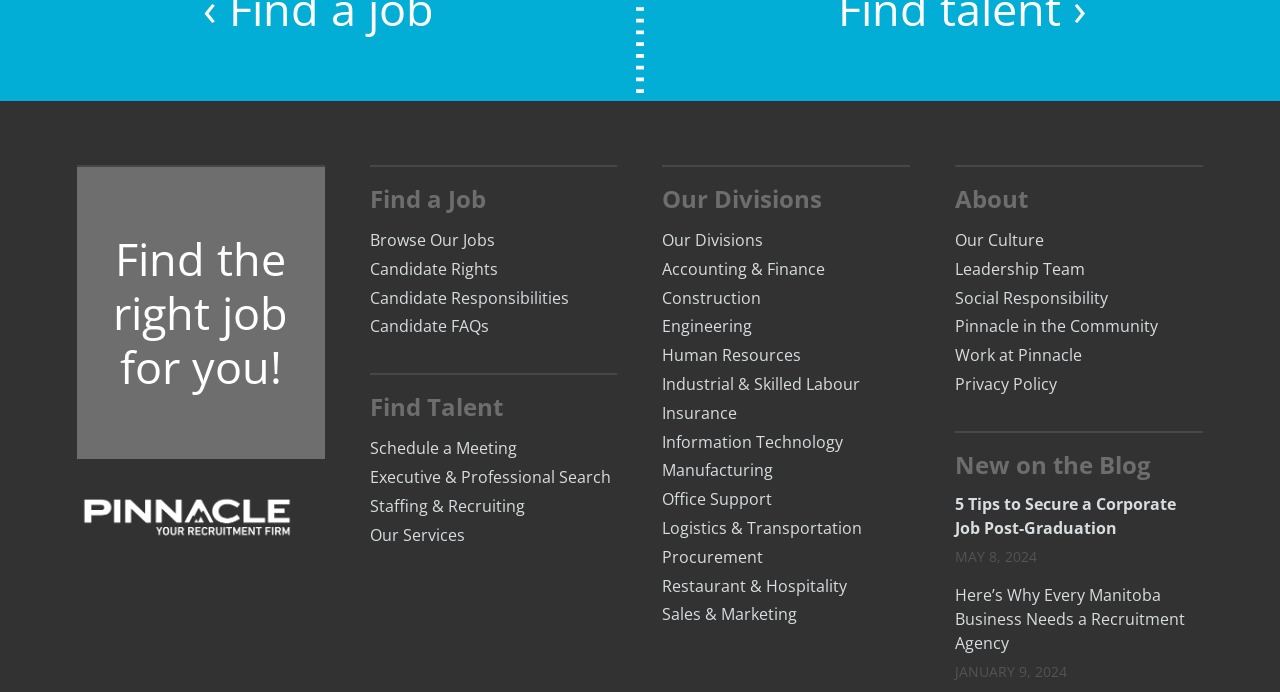Locate the bounding box coordinates of the clickable element to fulfill the following instruction: "Browse Our Jobs". Provide the coordinates as four float numbers between 0 and 1 in the format [left, top, right, bottom].

[0.289, 0.327, 0.386, 0.368]